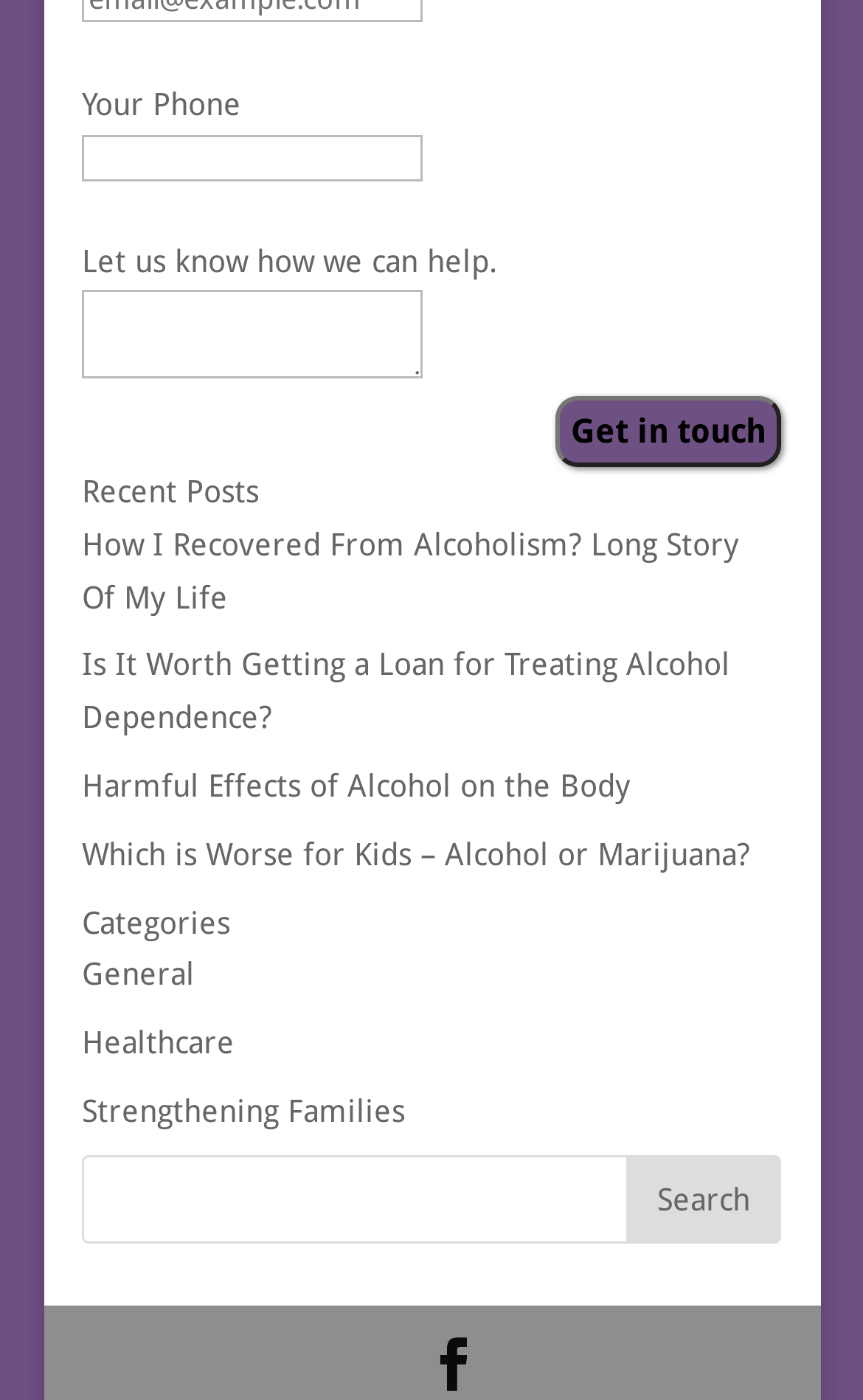Using the description: "Running", determine the UI element's bounding box coordinates. Ensure the coordinates are in the format of four float numbers between 0 and 1, i.e., [left, top, right, bottom].

None